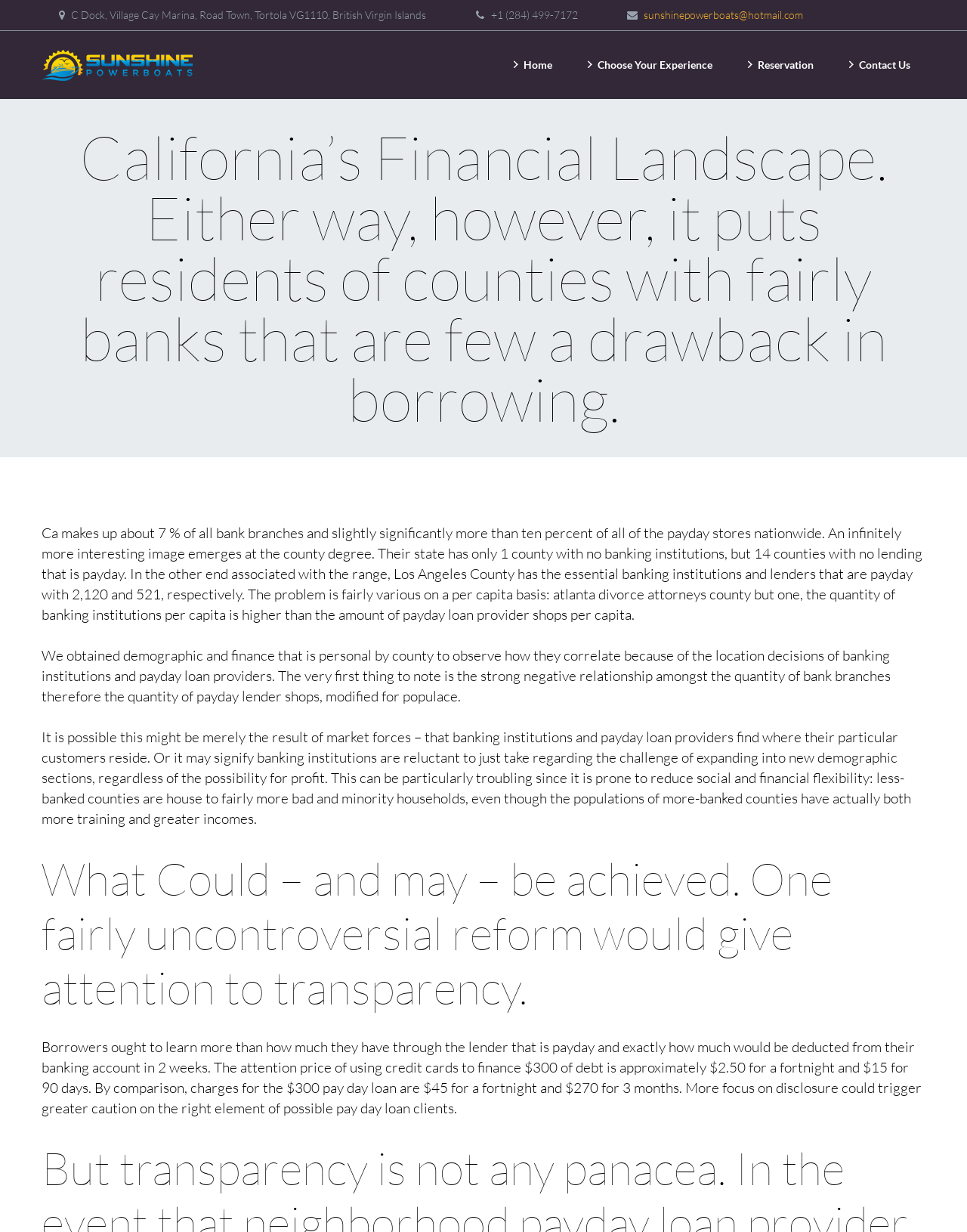What is the relationship between the number of bank branches and payday lender shops?
Offer a detailed and full explanation in response to the question.

According to the webpage, there is a strong negative relationship between the number of bank branches and payday lender shops, adjusted for population, which is mentioned in the second paragraph of the webpage.